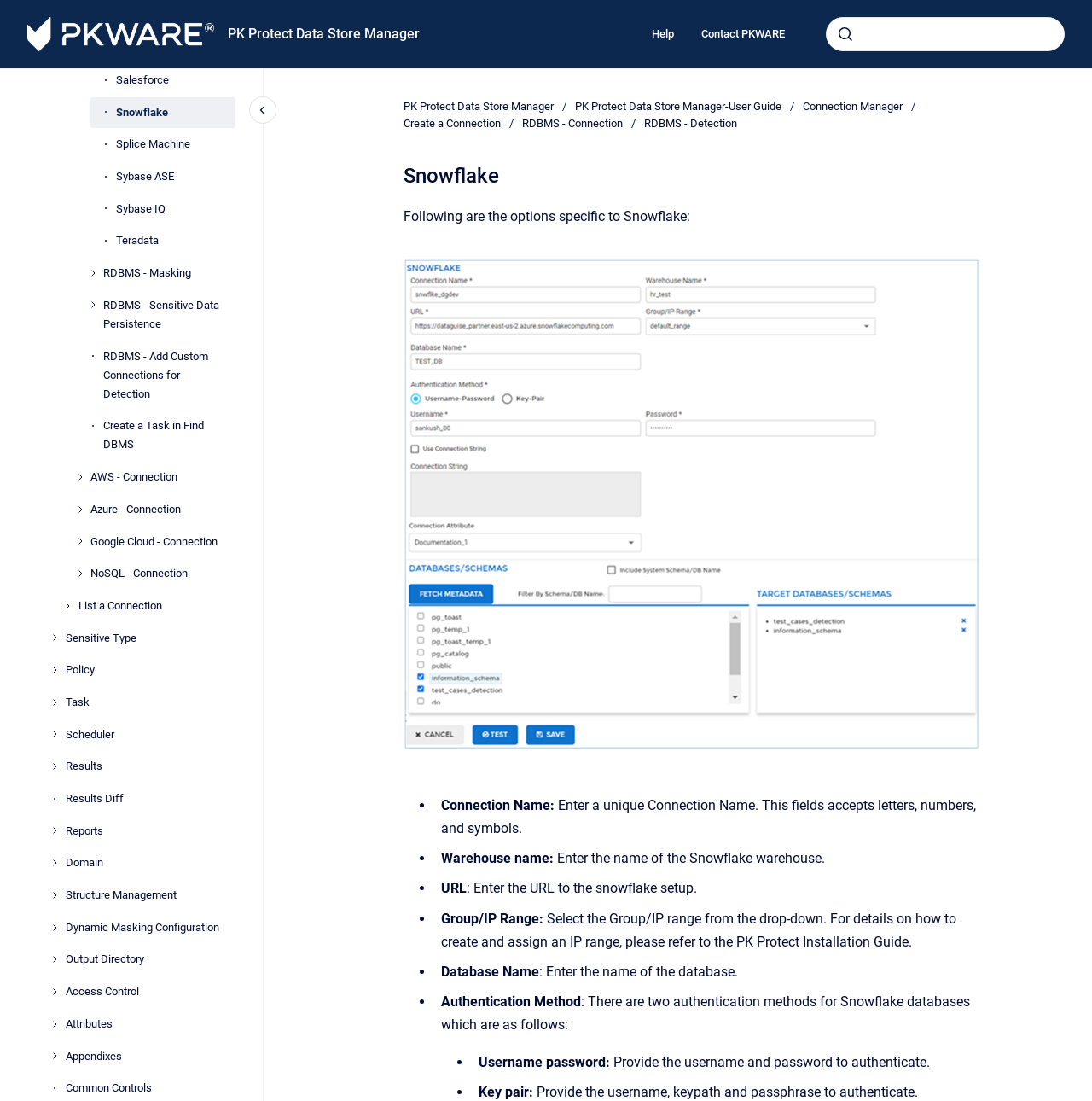What is the current navigation menu item?
Please interpret the details in the image and answer the question thoroughly.

I determined this by looking at the navigation menu and finding the currently selected item, which is 'Snowflake'.